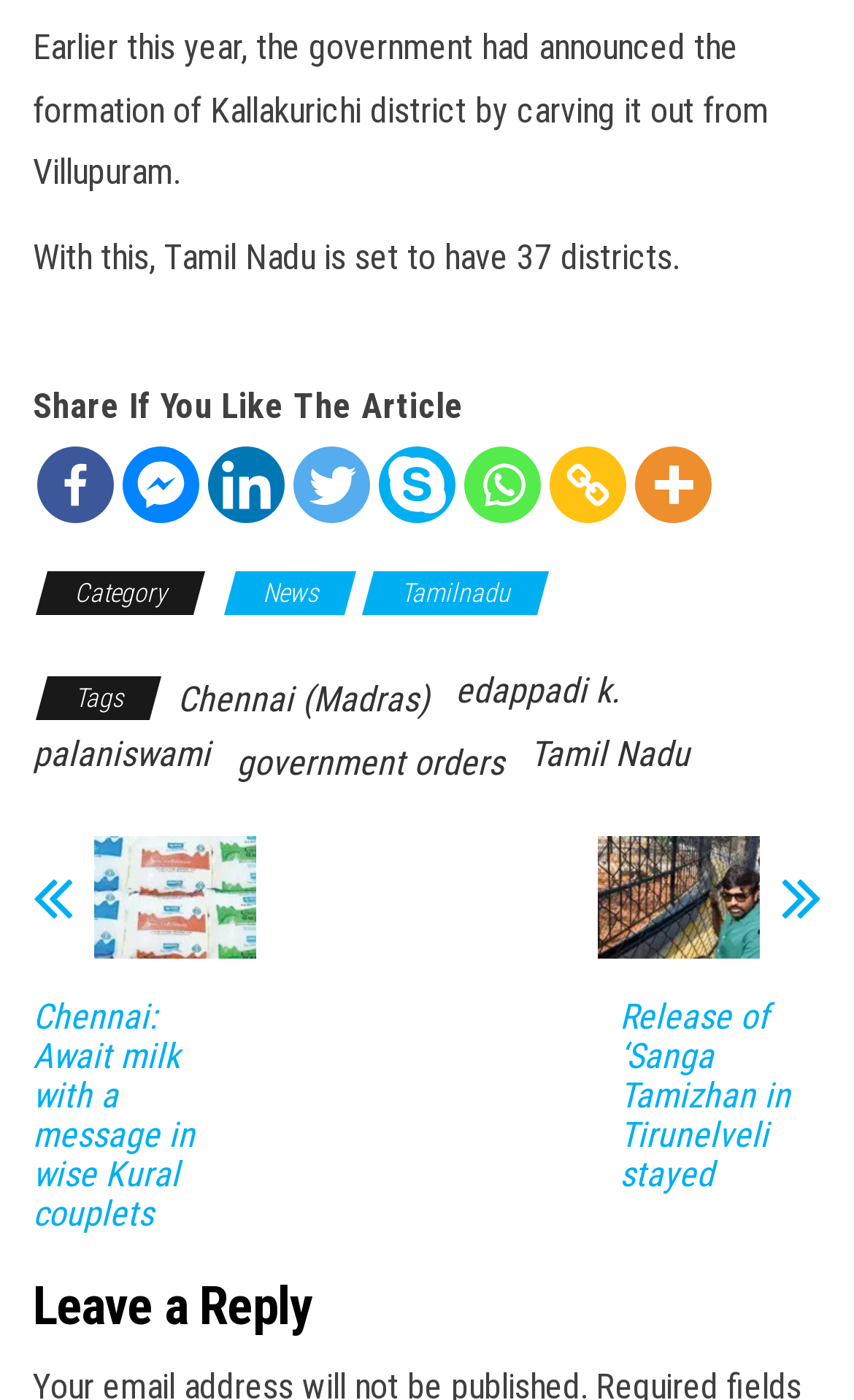Based on the image, please elaborate on the answer to the following question:
What is the new district formed in Tamil Nadu?

The answer can be found in the first StaticText element which states 'Earlier this year, the government had announced the formation of Kallakurichi district by carving it out from Villupuram.'